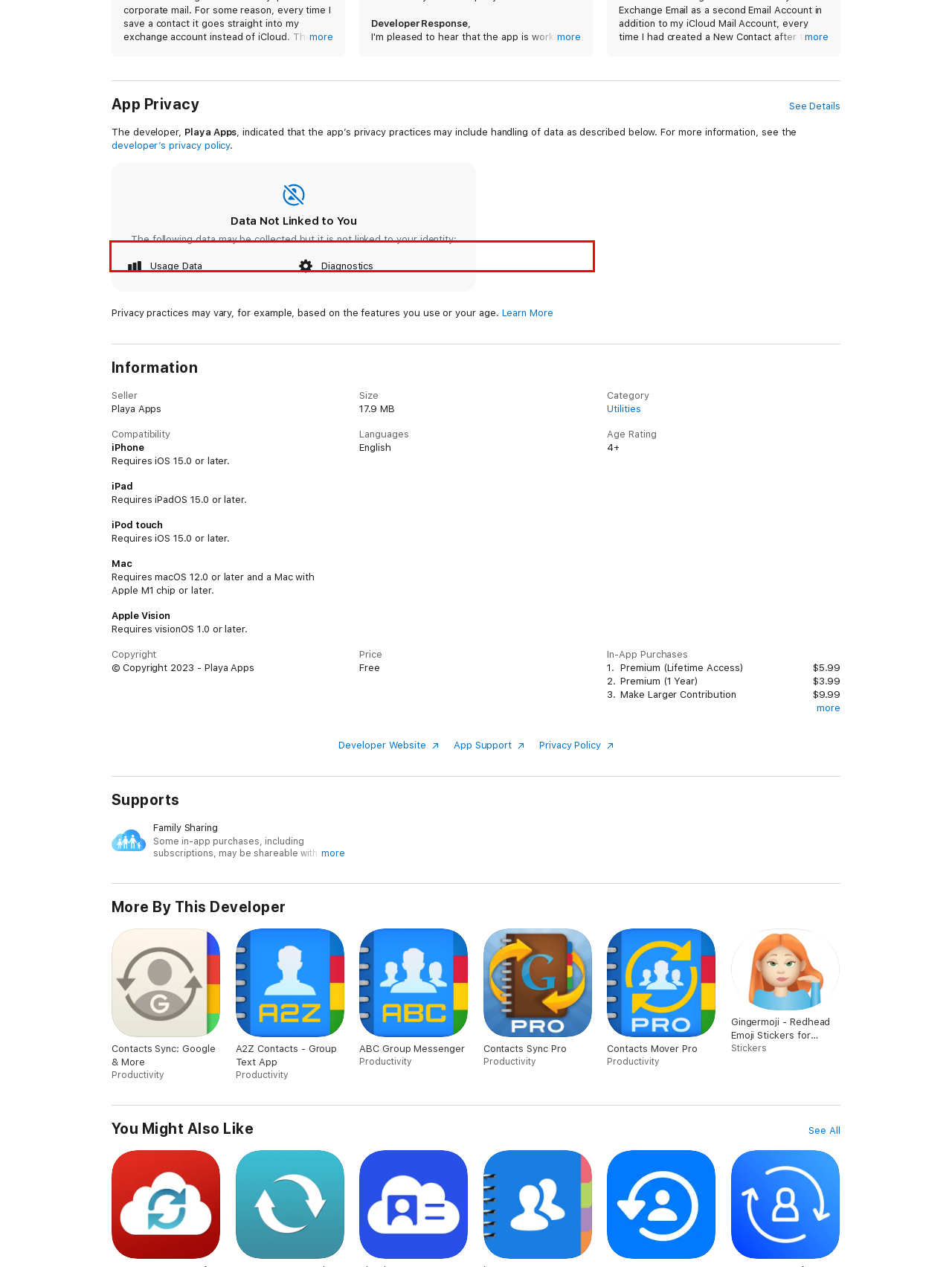With the provided screenshot of a webpage, locate the red bounding box and perform OCR to extract the text content inside it.

• In the case that you need support, our friendly American customer support team usually answers emails within 4 hours